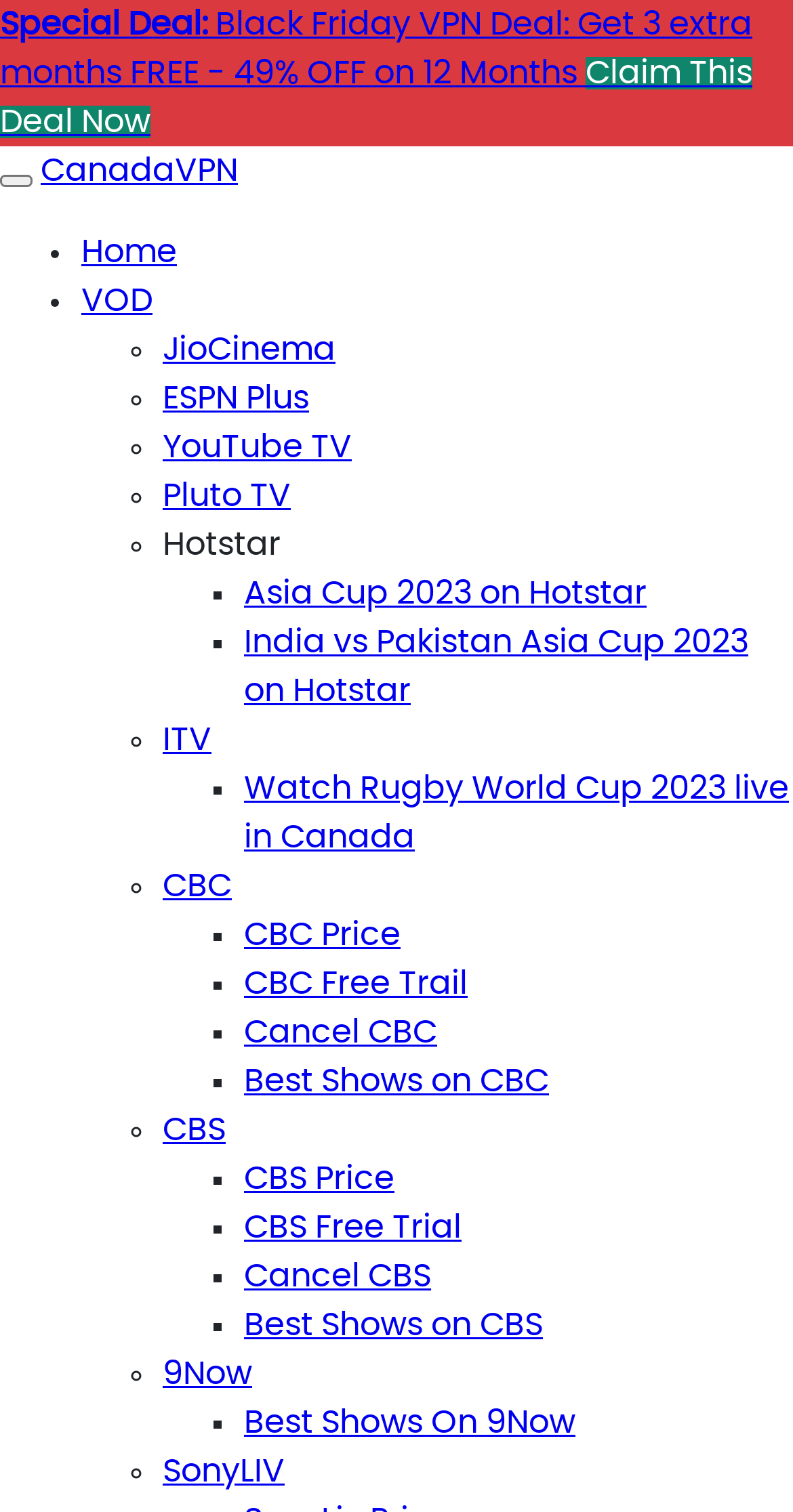Bounding box coordinates are specified in the format (top-left x, top-left y, bottom-right x, bottom-right y). All values are floating point numbers bounded between 0 and 1. Please provide the bounding box coordinate of the region this sentence describes: Best VPN for Hulu

[0.205, 0.19, 0.546, 0.211]